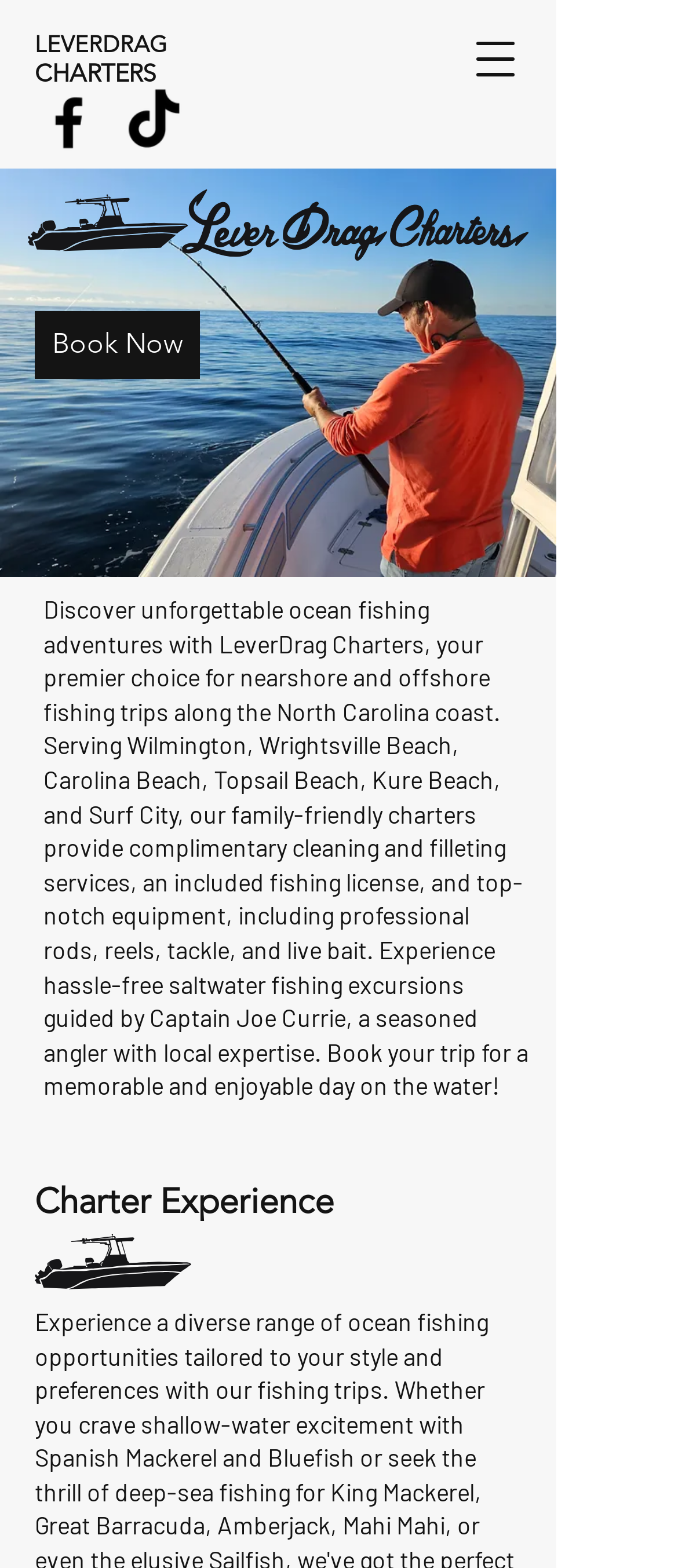What is the call-to-action on the webpage?
Refer to the image and give a detailed answer to the query.

The webpage has a prominent call-to-action button with the text 'Book Now', which is likely to encourage users to book a fishing trip with LeverDrag Charters, as seen in the link element with the description 'Book Now'.